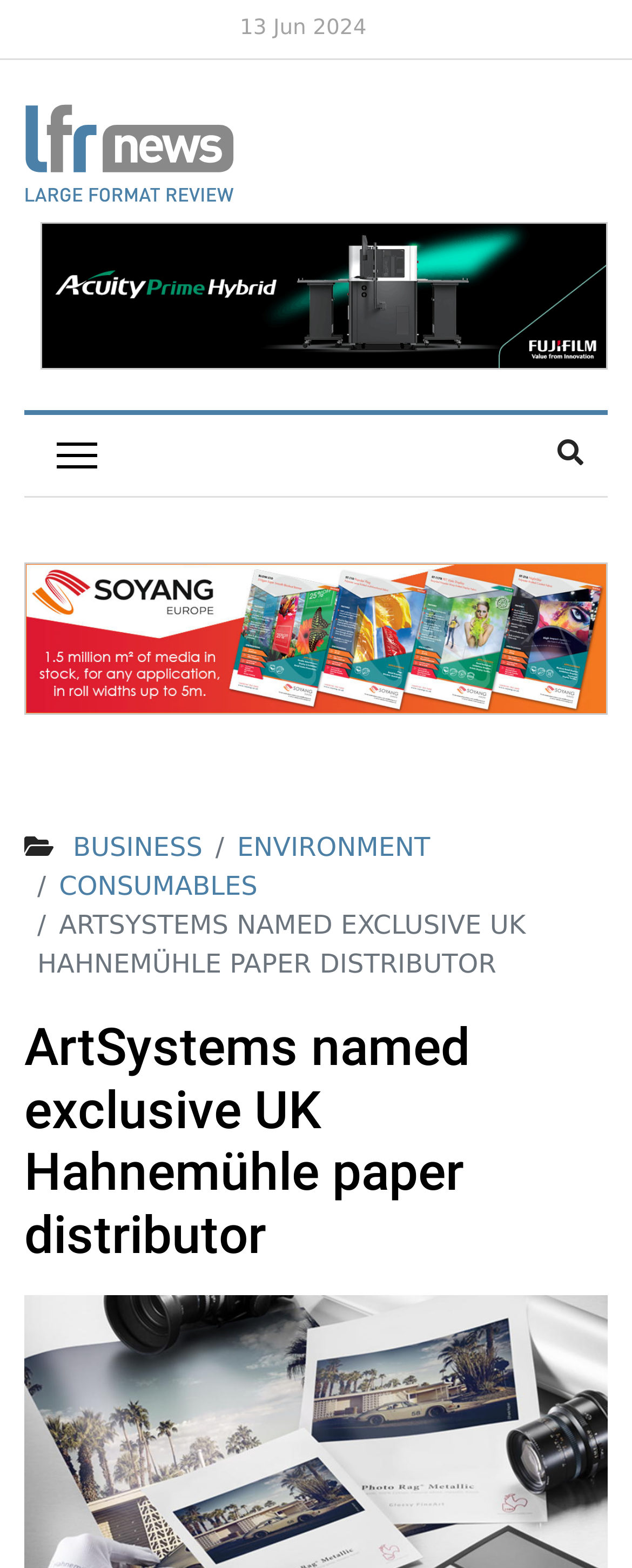Give a one-word or short-phrase answer to the following question: 
What is the purpose of the image next to the link 'Business Pages - Soyang Europe'?

Decoration or illustration